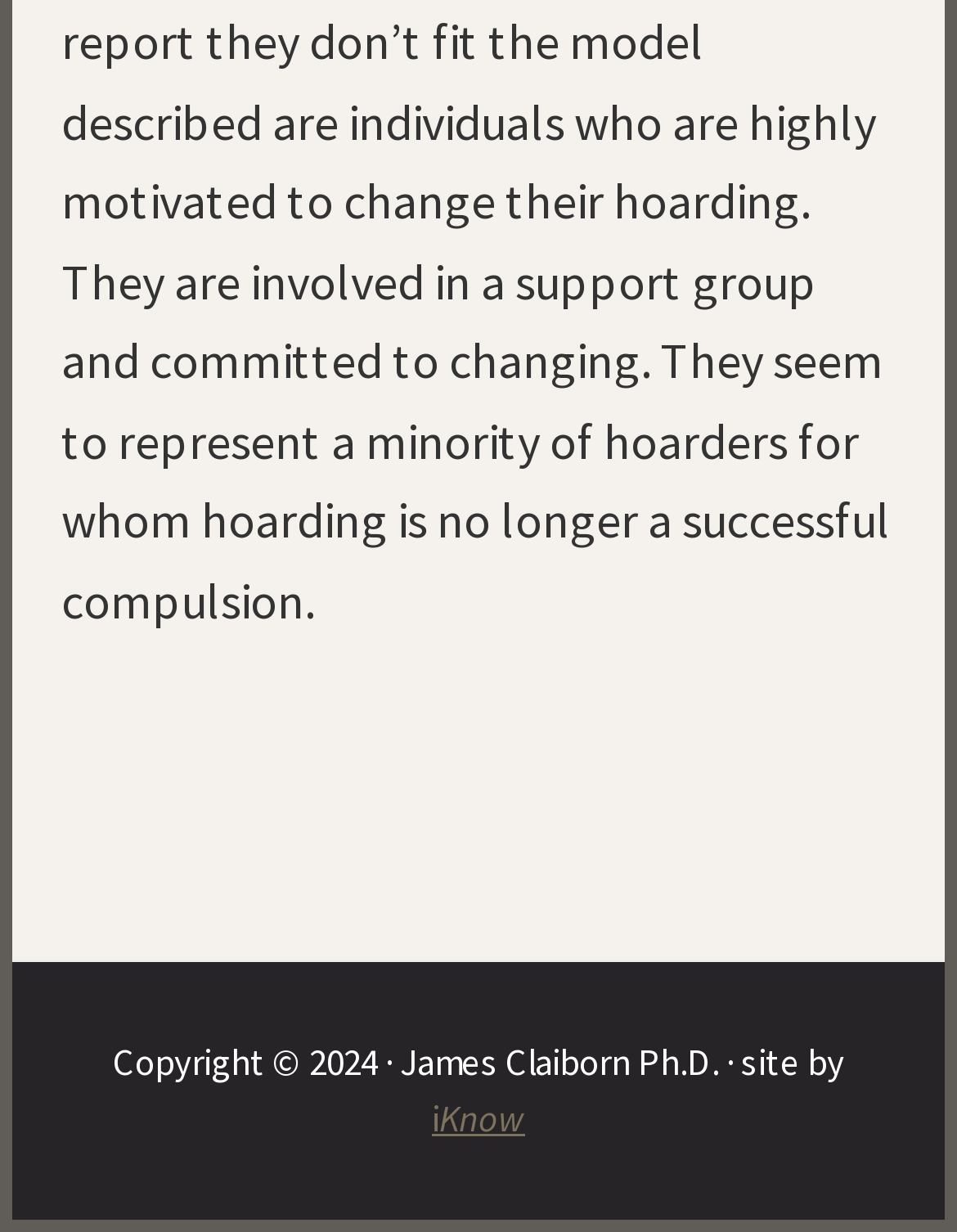Please specify the bounding box coordinates in the format (top-left x, top-left y, bottom-right x, bottom-right y), with values ranging from 0 to 1. Identify the bounding box for the UI component described as follows: iKnow

[0.451, 0.888, 0.549, 0.926]